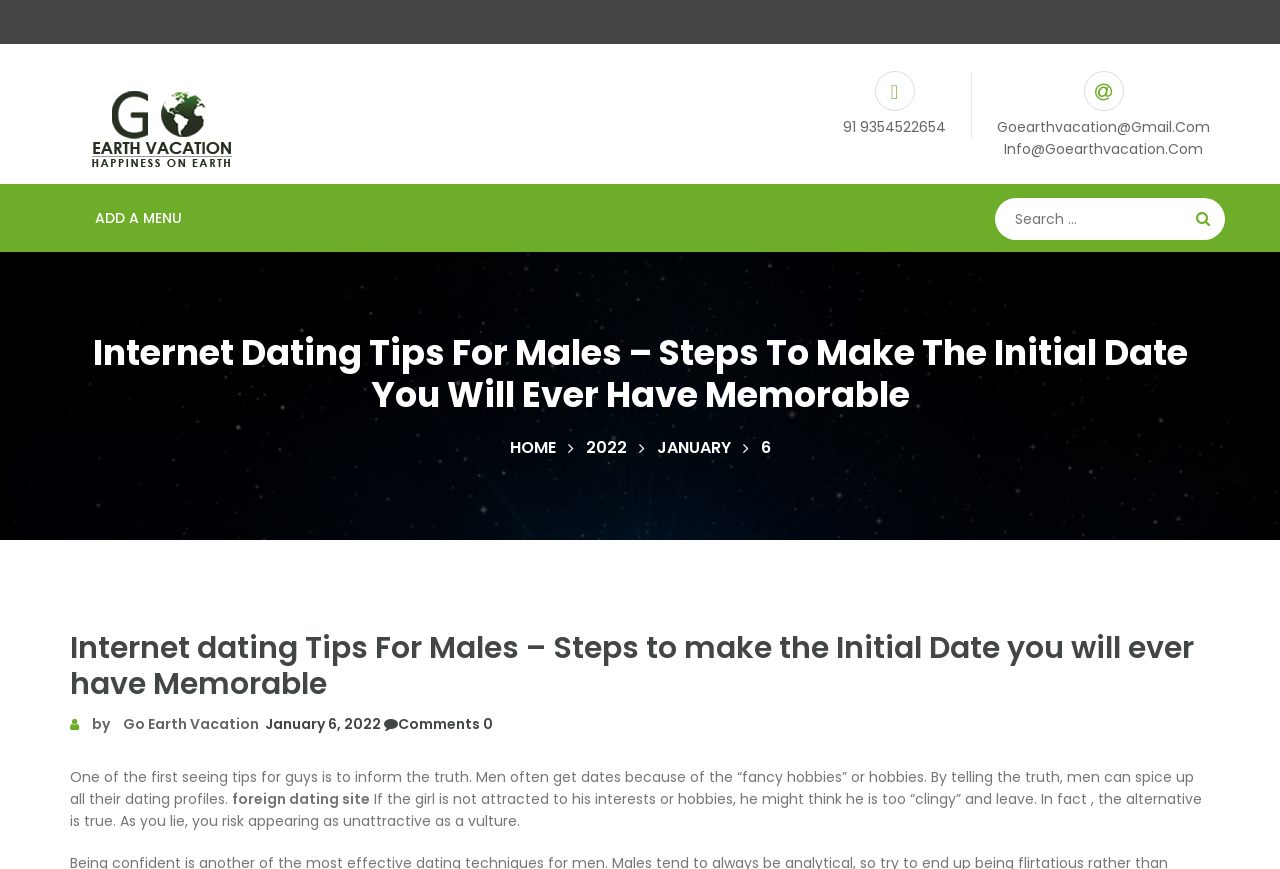Given the element description: "Print Issues", predict the bounding box coordinates of the UI element it refers to, using four float numbers between 0 and 1, i.e., [left, top, right, bottom].

None